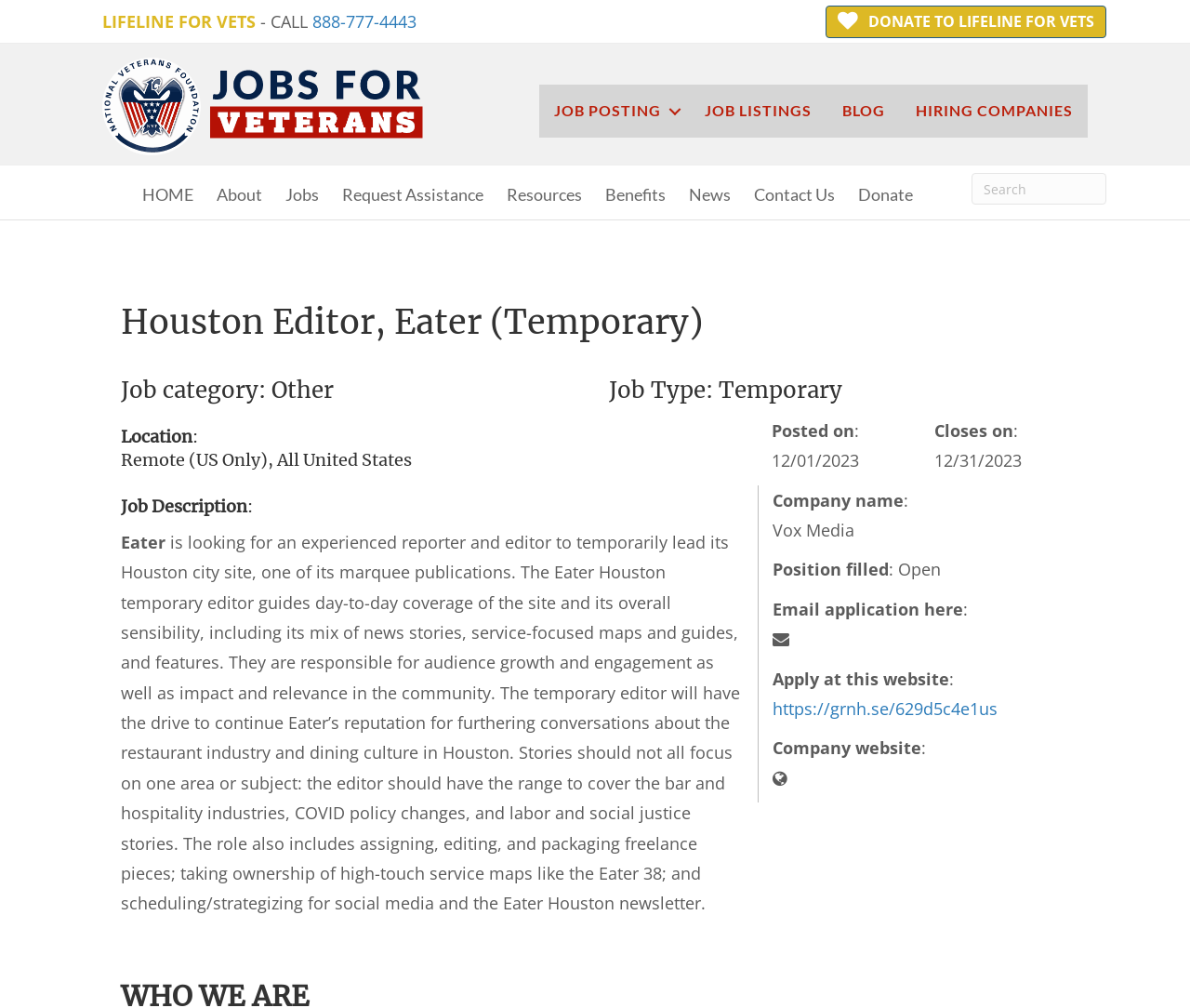Please determine the bounding box coordinates of the area that needs to be clicked to complete this task: 'Visit the company website'. The coordinates must be four float numbers between 0 and 1, formatted as [left, top, right, bottom].

[0.649, 0.731, 0.774, 0.753]